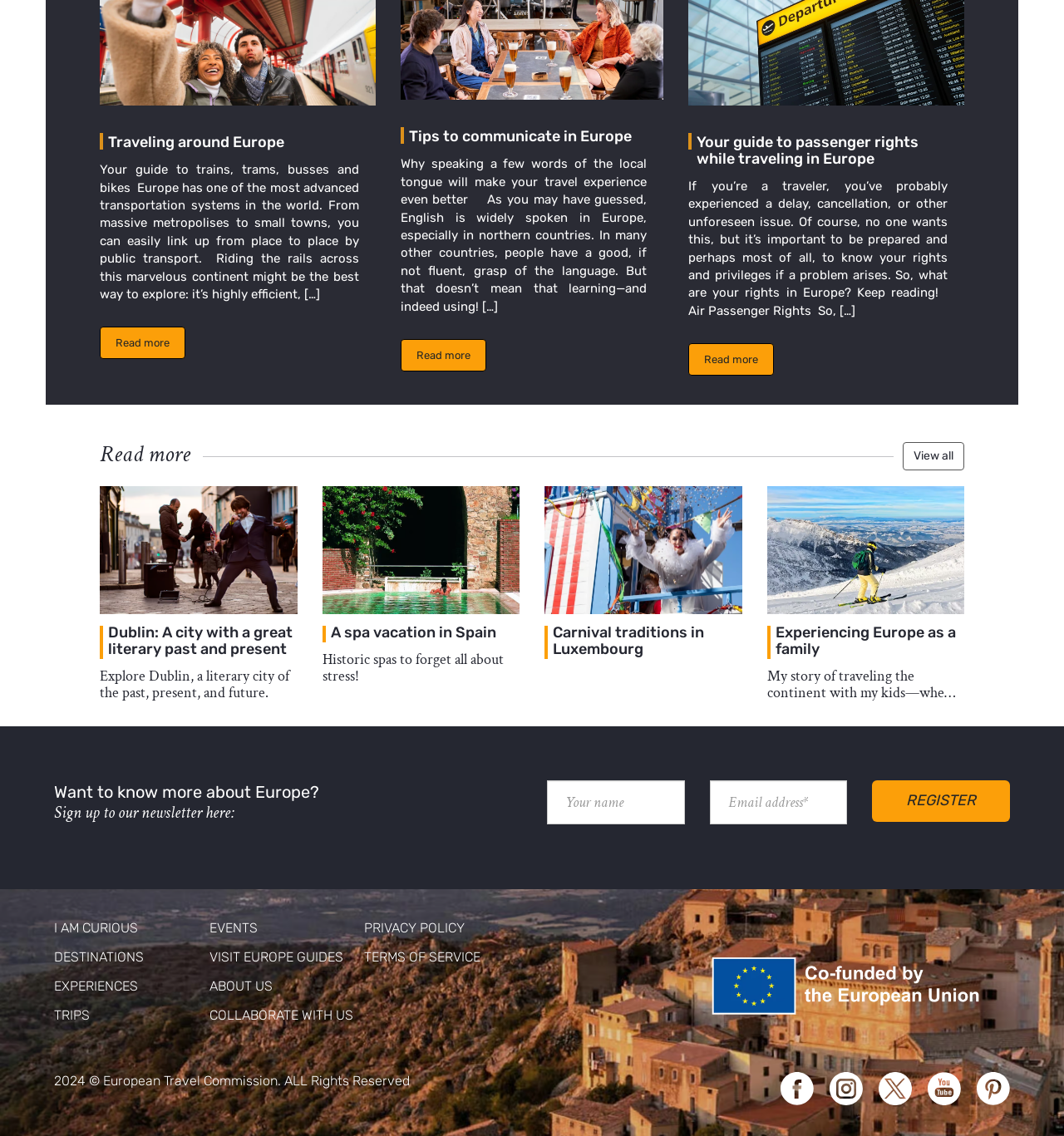Can you identify the bounding box coordinates of the clickable region needed to carry out this instruction: 'Sign up to the newsletter'? The coordinates should be four float numbers within the range of 0 to 1, stated as [left, top, right, bottom].

[0.82, 0.687, 0.949, 0.723]